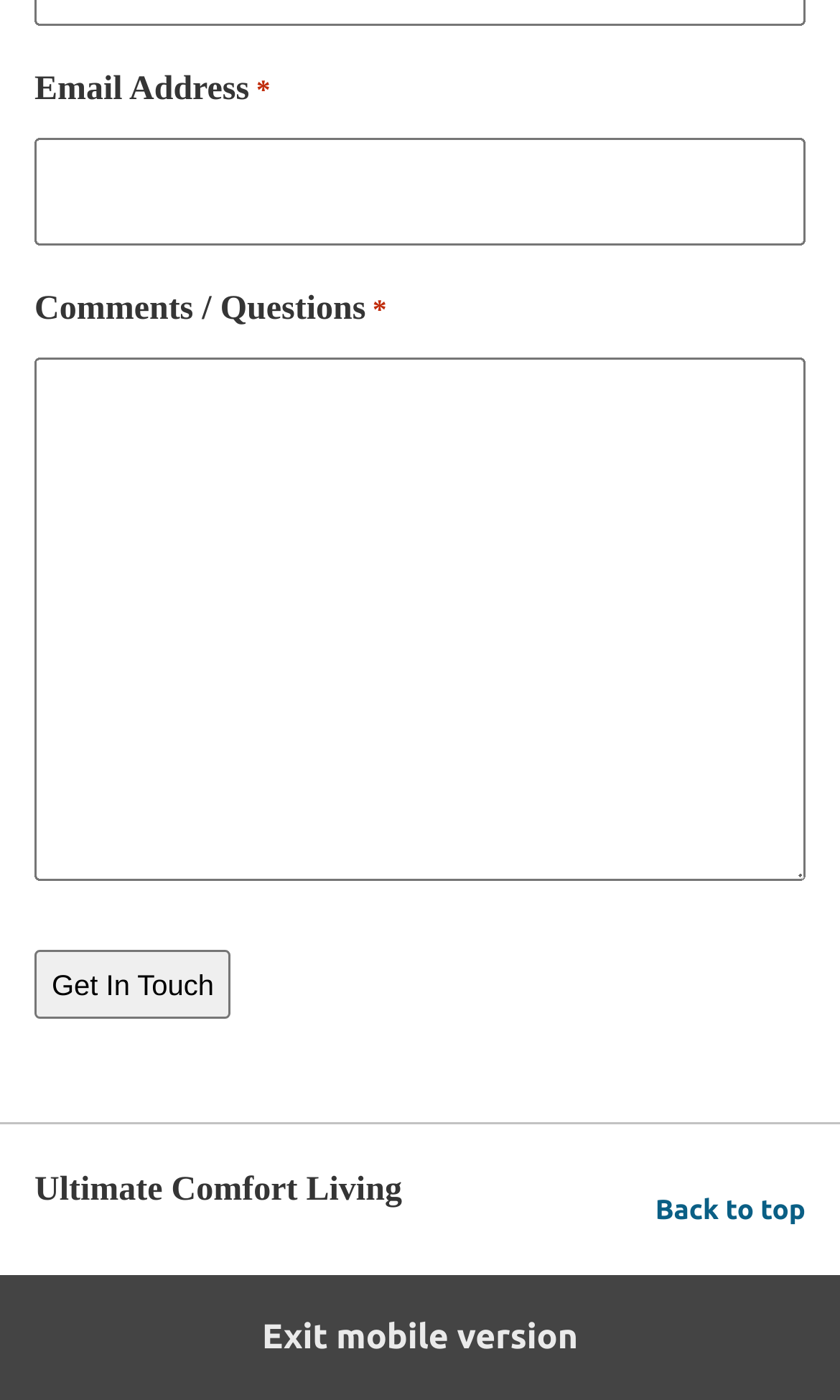Using details from the image, please answer the following question comprehensively:
What type of information is required to be entered?

The 'Email Address' and 'Comments / Questions' text boxes are marked as required, indicating that users must enter information in these fields in order to proceed.